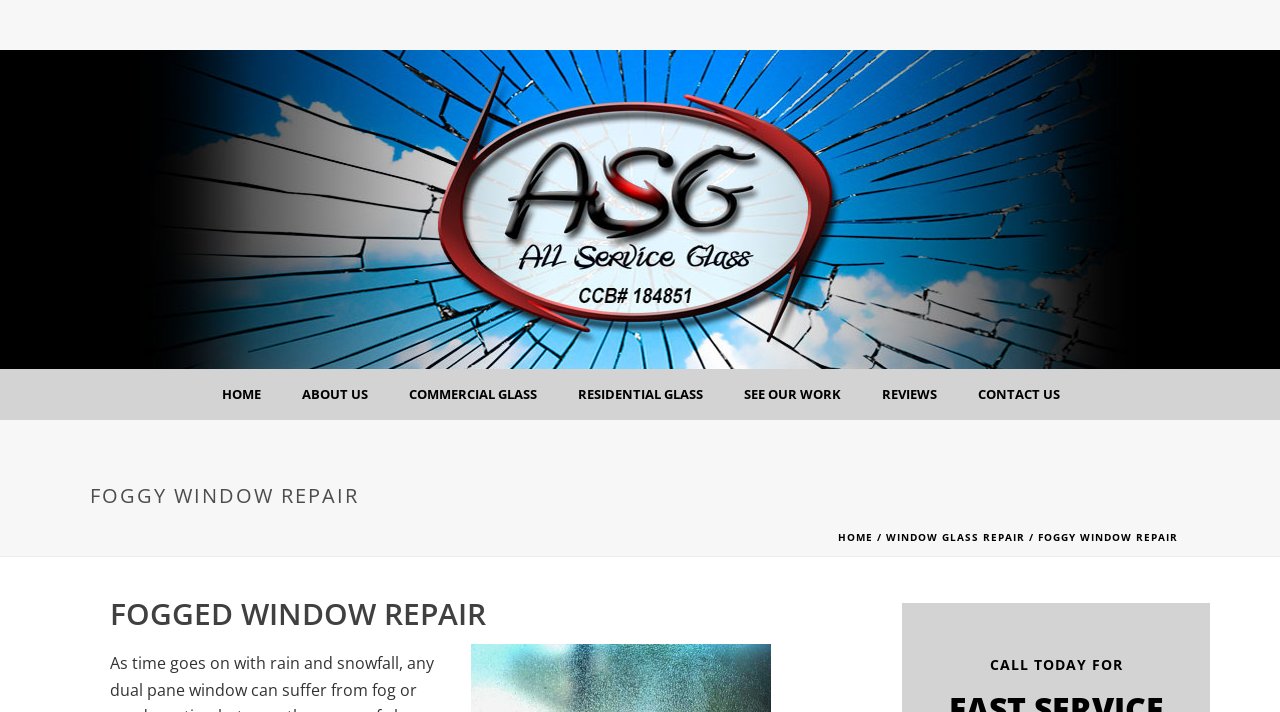Locate the bounding box coordinates of the element that should be clicked to fulfill the instruction: "go to home page".

[0.157, 0.518, 0.219, 0.59]